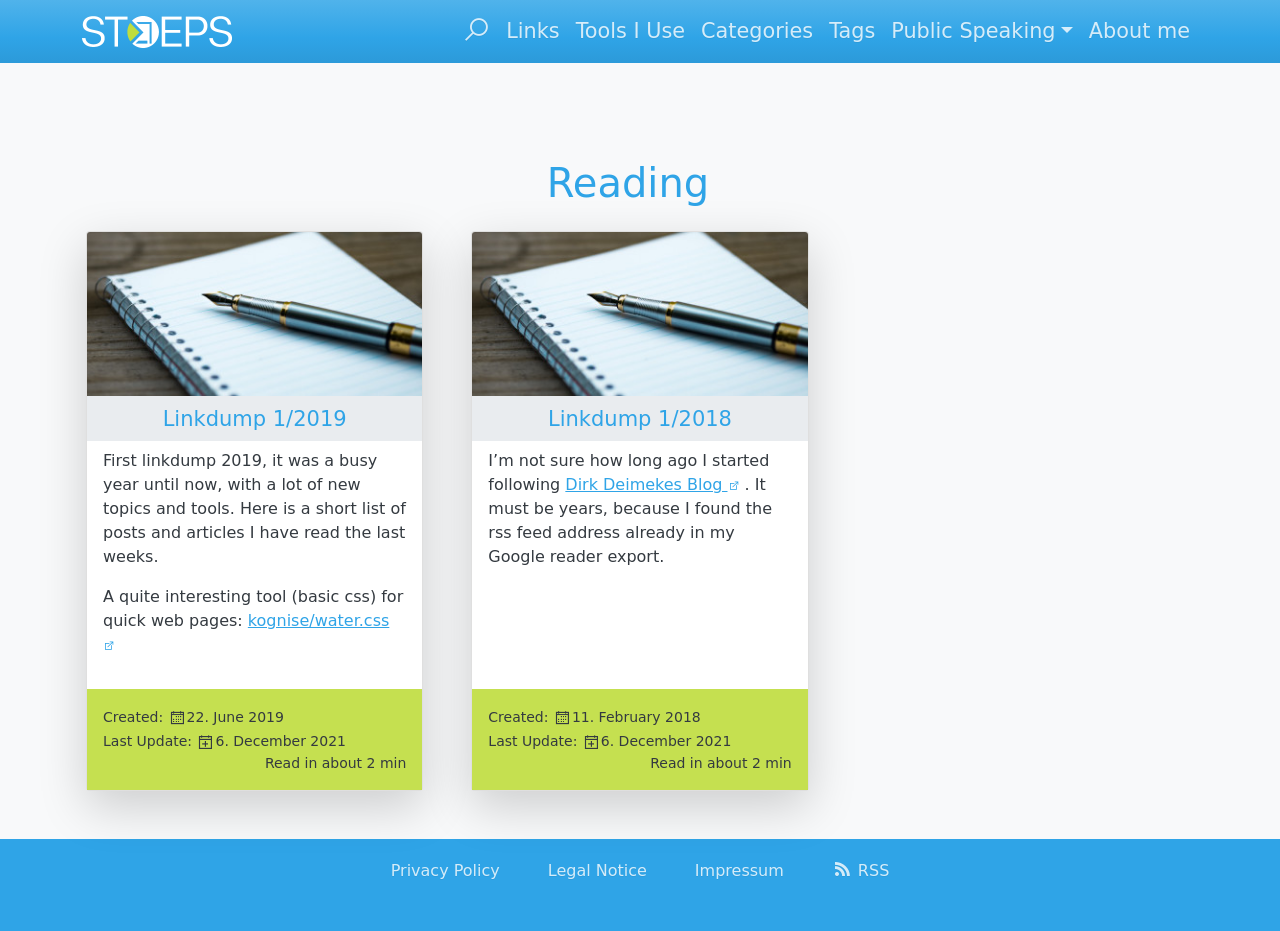Can you find the bounding box coordinates for the element to click on to achieve the instruction: "Enter a comment"?

None